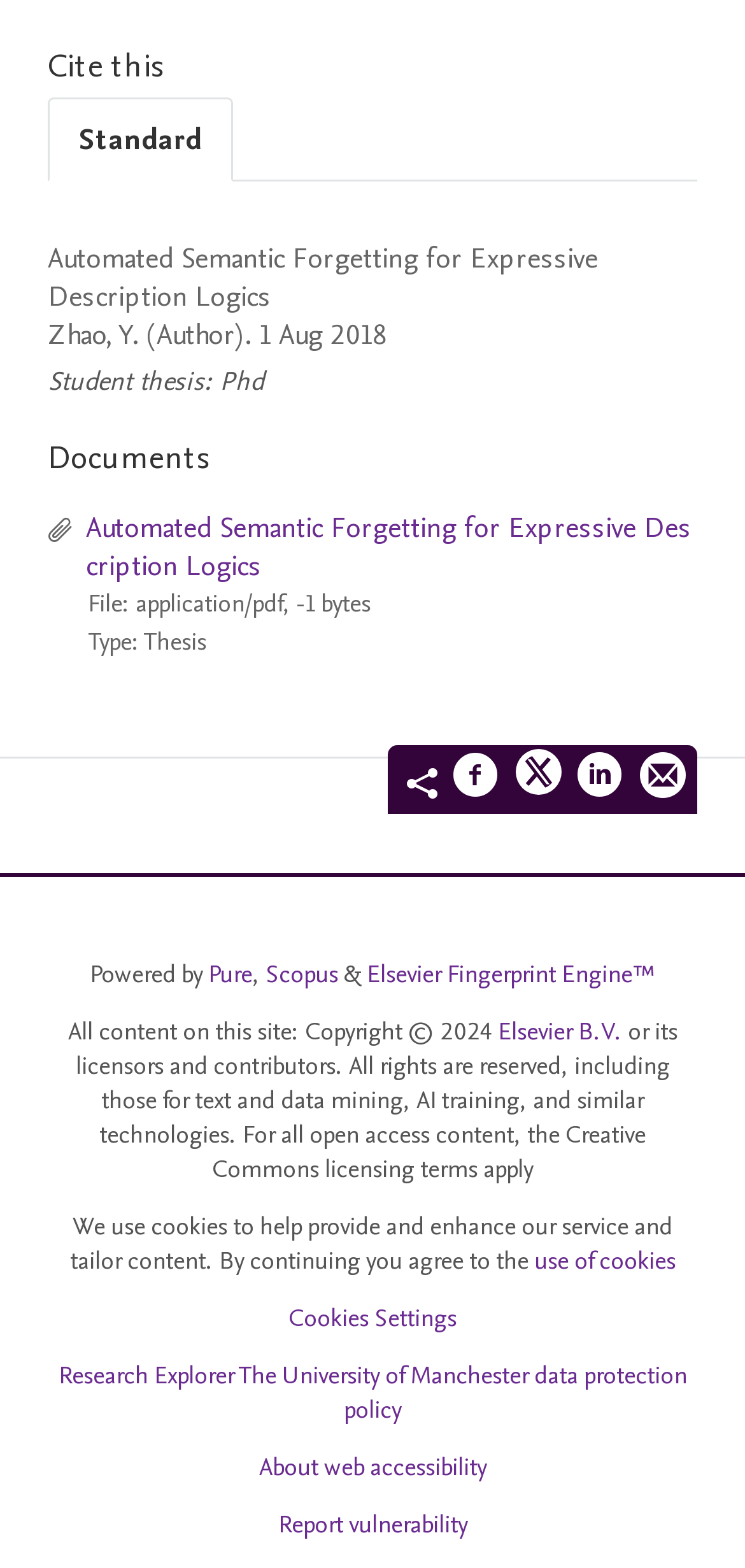Extract the bounding box of the UI element described as: "aria-label="Share by email"".

[0.859, 0.478, 0.921, 0.516]